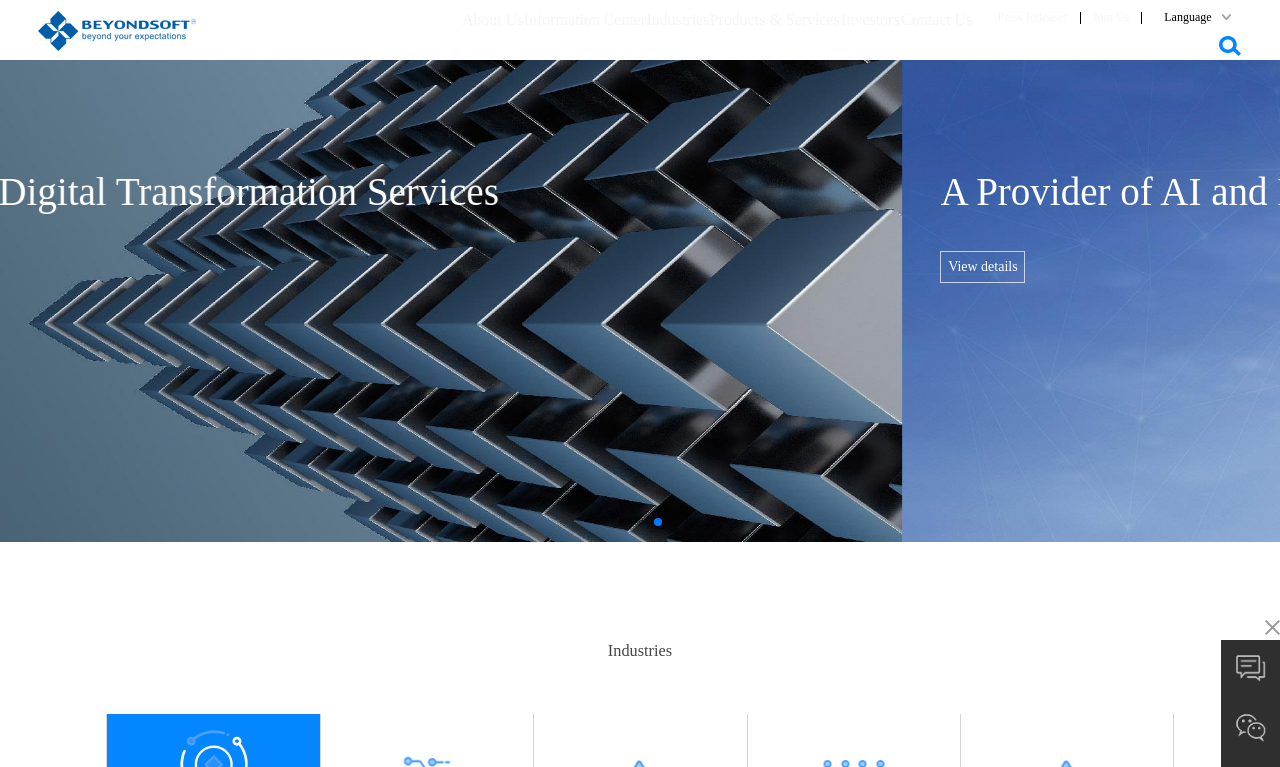What is the language selection option?
Answer with a single word or phrase, using the screenshot for reference.

Language